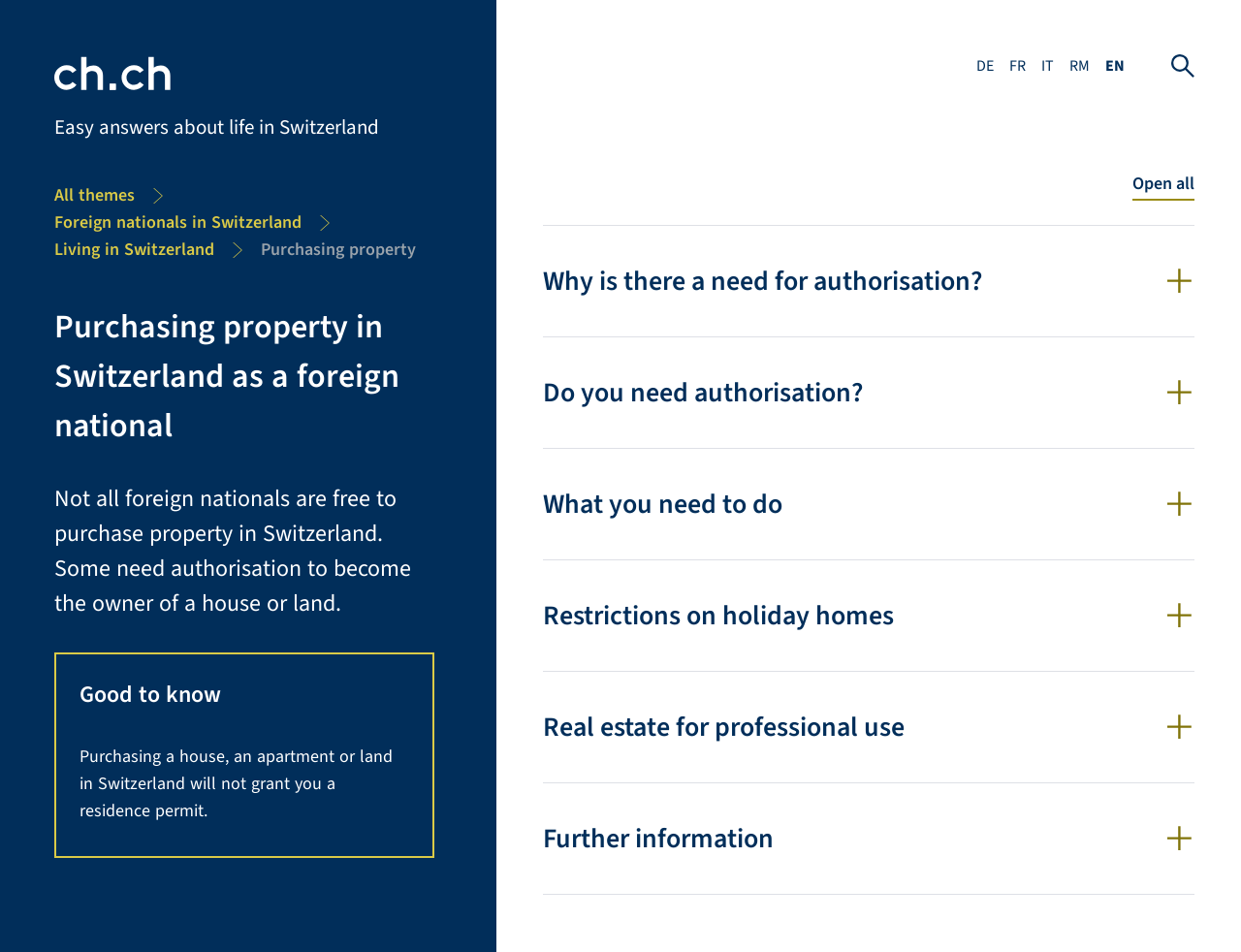Using the element description: "Foreign nationals in Switzerland", determine the bounding box coordinates. The coordinates should be in the format [left, top, right, bottom], with values between 0 and 1.

[0.044, 0.219, 0.243, 0.248]